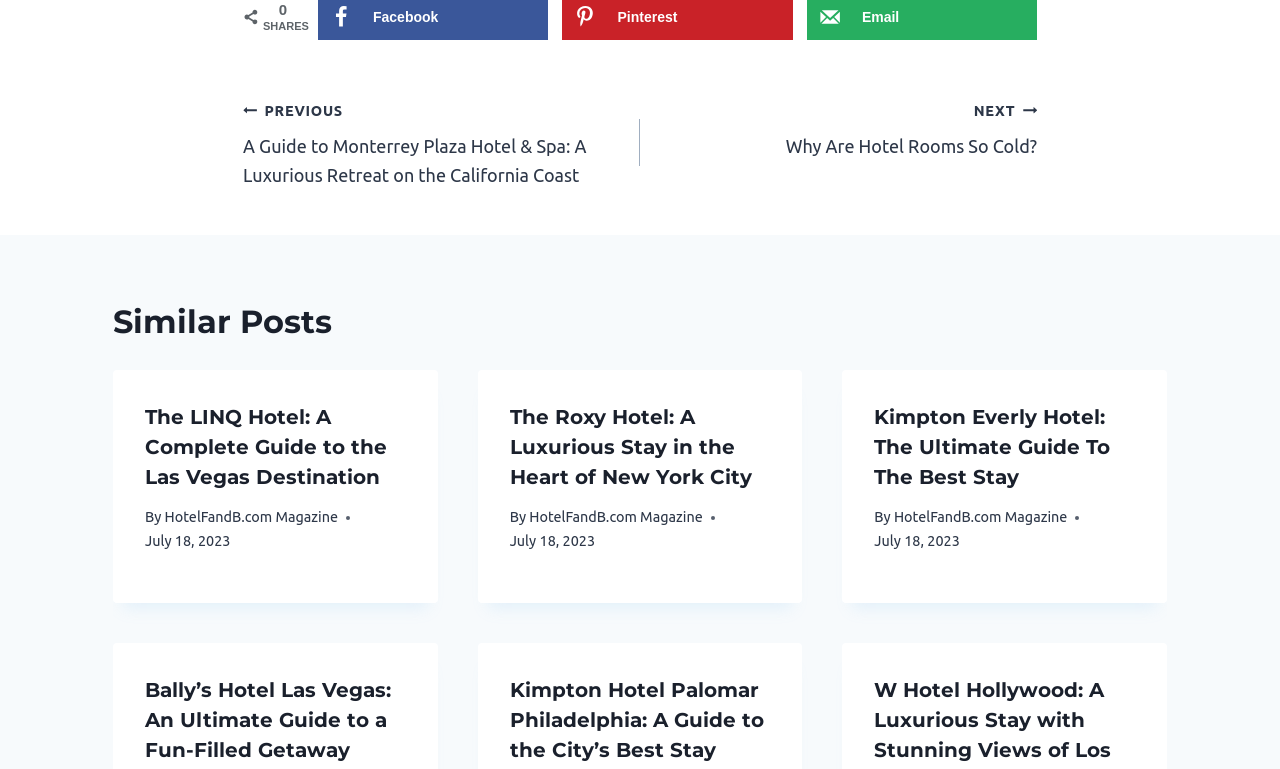Please pinpoint the bounding box coordinates for the region I should click to adhere to this instruction: "Read the article 'The LINQ Hotel: A Complete Guide to the Las Vegas Destination'".

[0.113, 0.523, 0.317, 0.64]